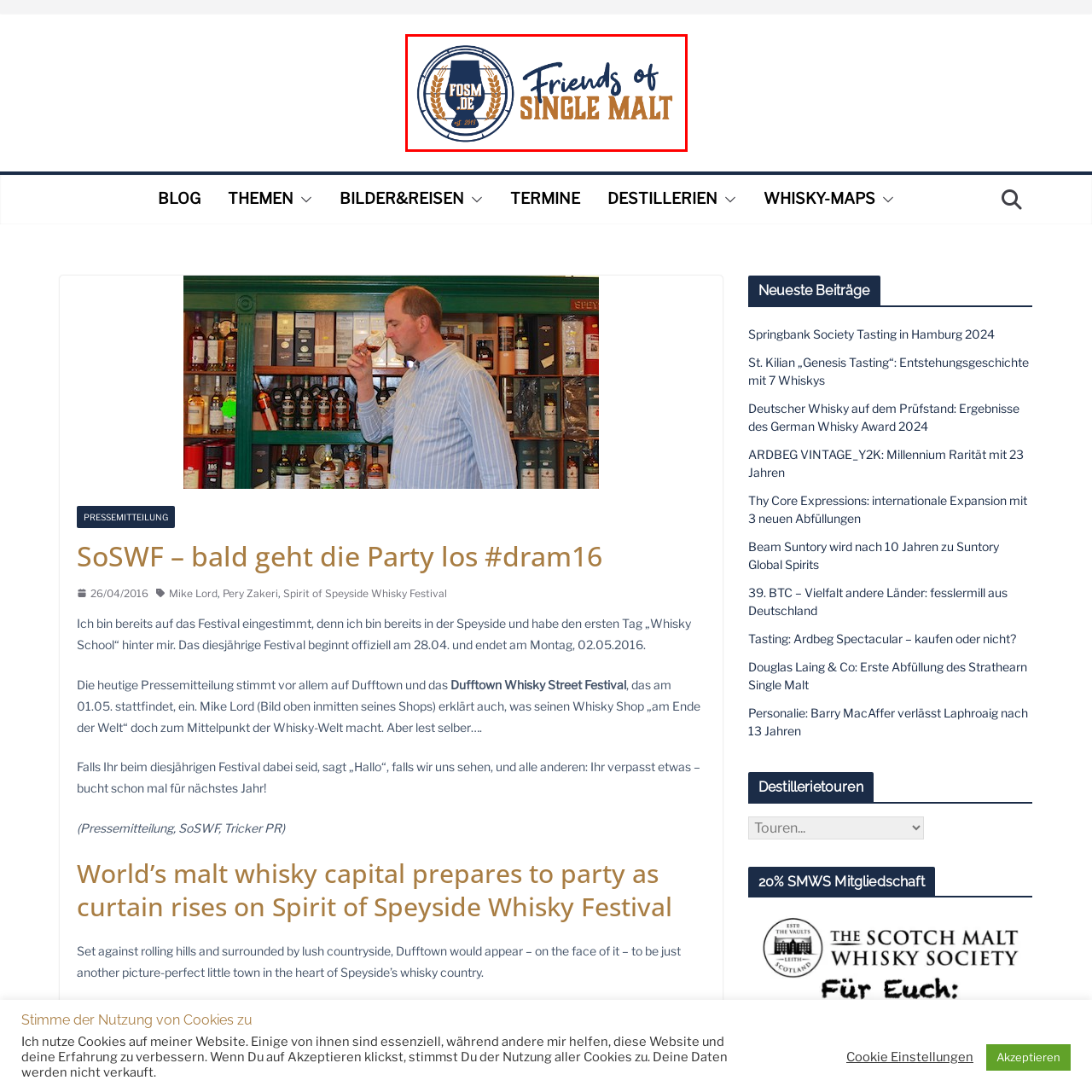What type of whisky is the community dedicated to?
Look closely at the image contained within the red bounding box and answer the question in detail, using the visual information present.

The image displays the logo for 'Friends of Single Malt', a community dedicated to enthusiasts of single malt Scotch whisky, reflecting the organization's passion for whisky culture.